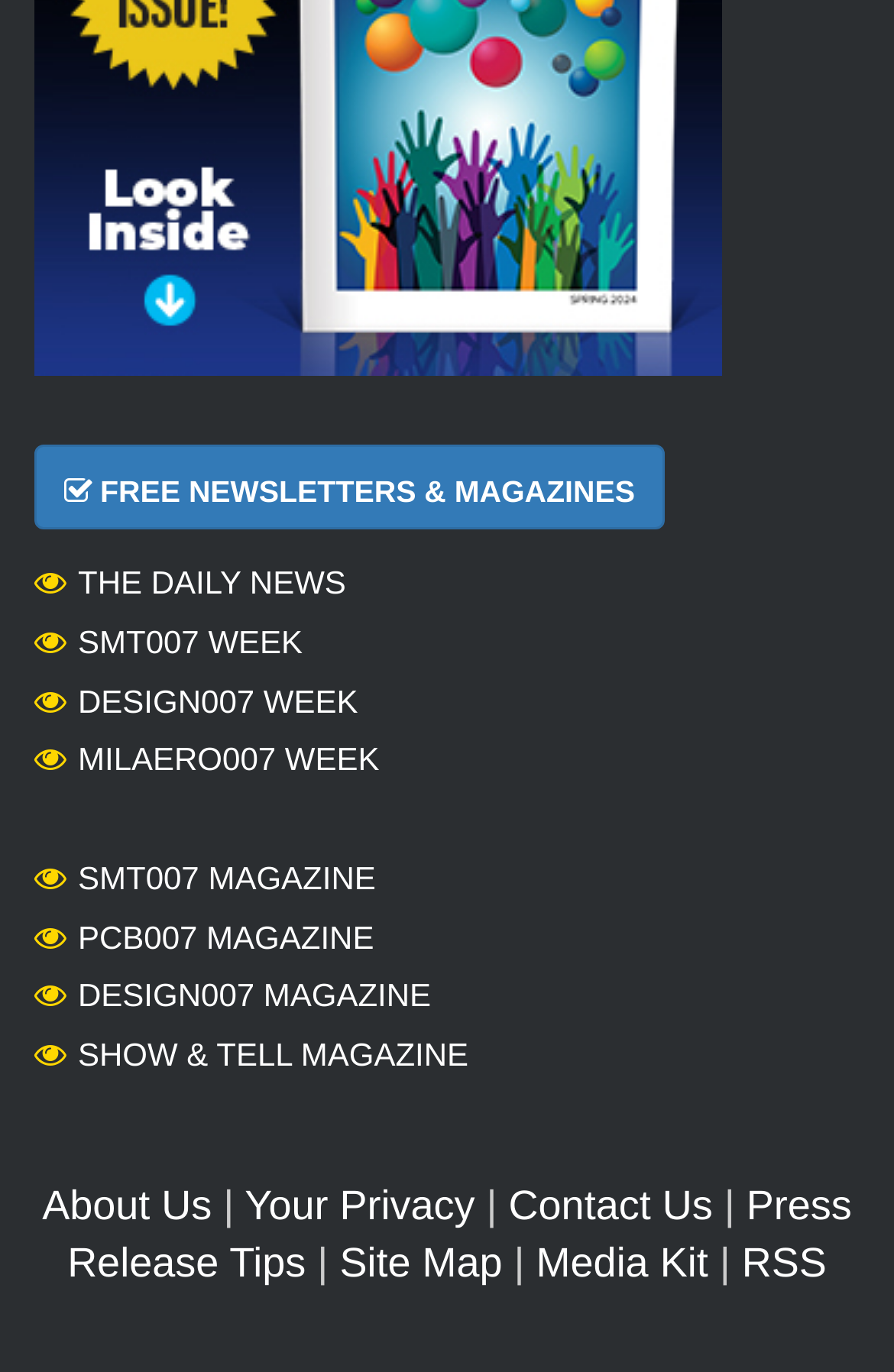Please provide the bounding box coordinates for the element that needs to be clicked to perform the instruction: "Subscribe to the RSS feed". The coordinates must consist of four float numbers between 0 and 1, formatted as [left, top, right, bottom].

[0.83, 0.904, 0.925, 0.938]